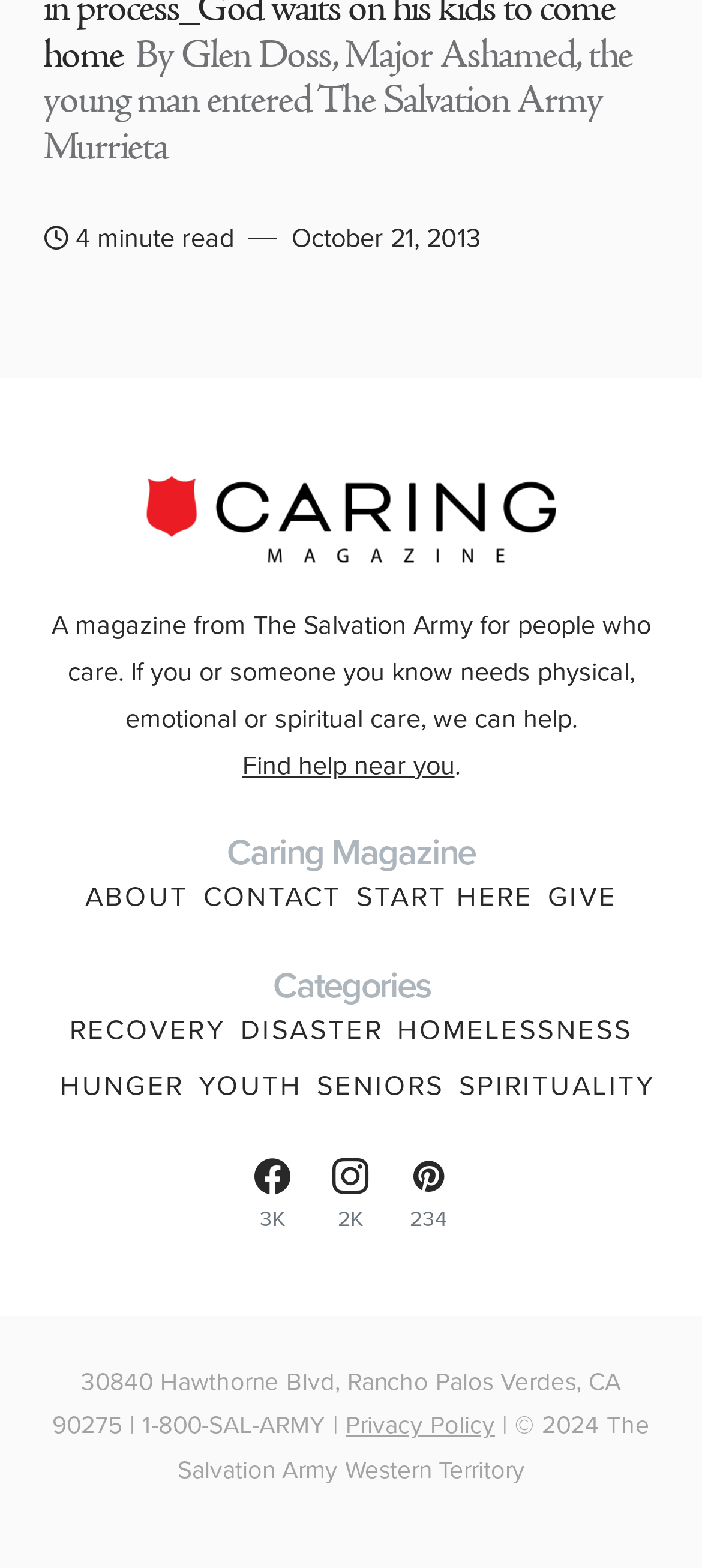Identify the bounding box coordinates for the UI element mentioned here: "Find help near you". Provide the coordinates as four float values between 0 and 1, i.e., [left, top, right, bottom].

[0.345, 0.475, 0.647, 0.5]